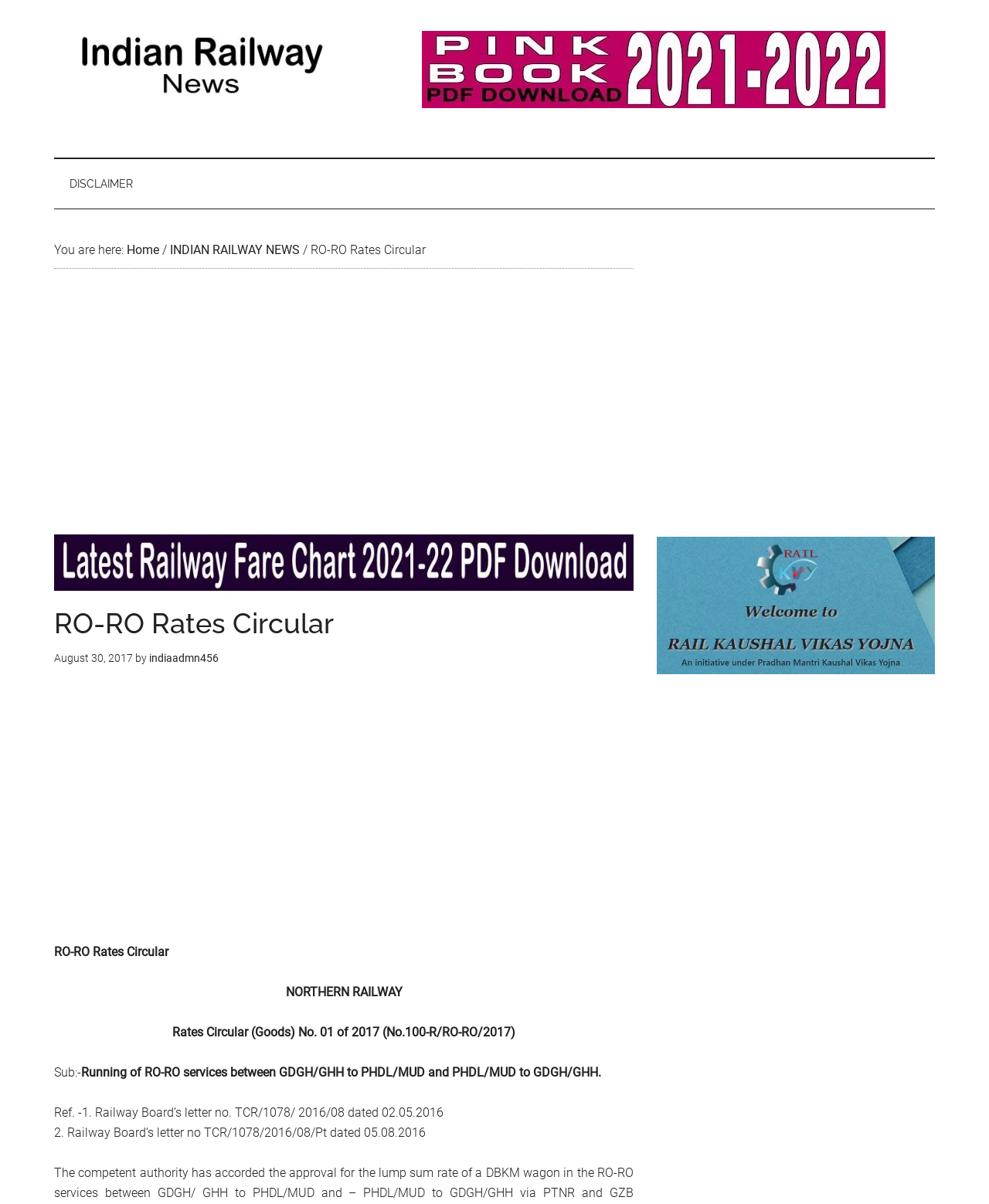Please identify the bounding box coordinates of the element I should click to complete this instruction: 'Read the 'Running of RO-RO services' description'. The coordinates should be given as four float numbers between 0 and 1, like this: [left, top, right, bottom].

[0.082, 0.884, 0.608, 0.896]